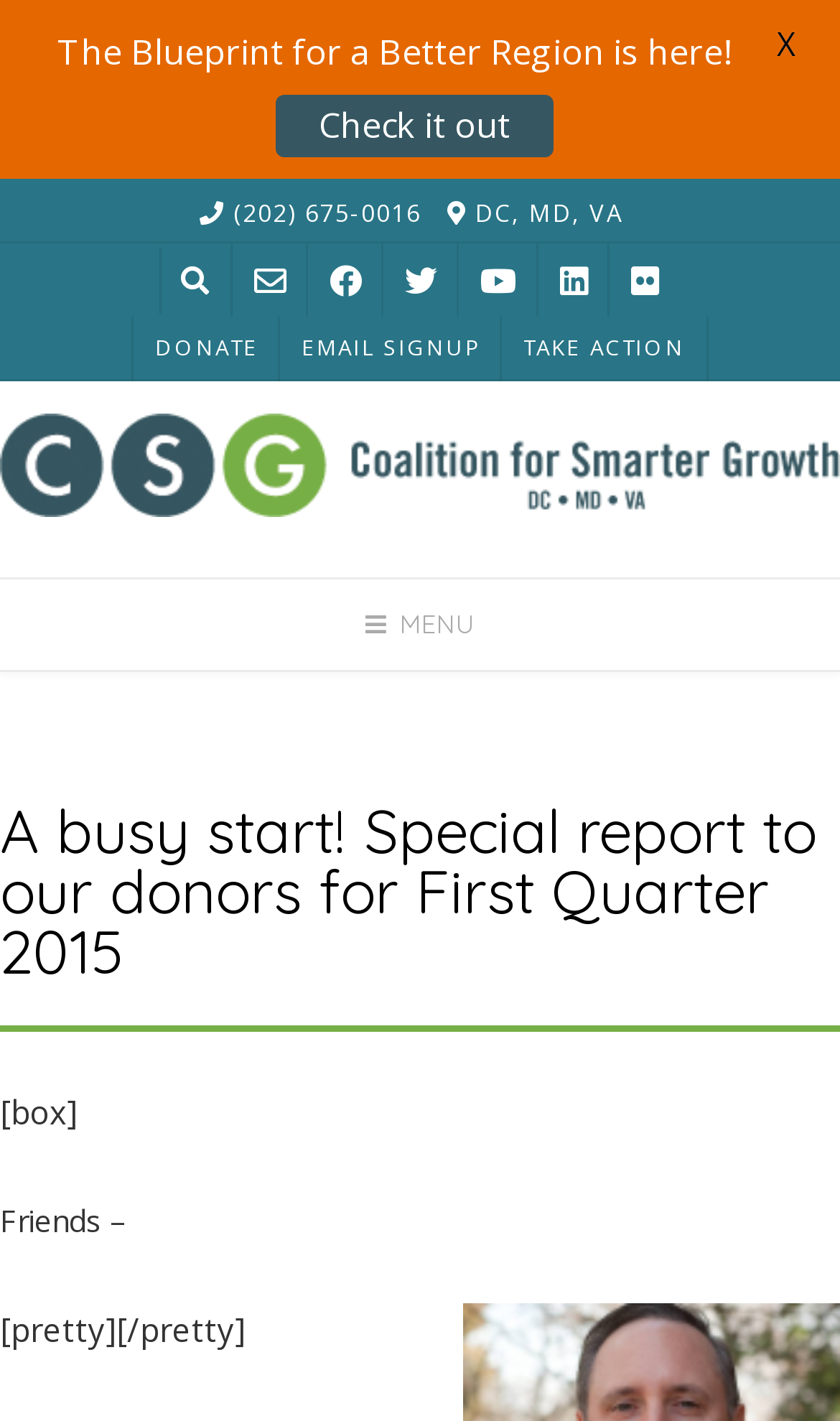Please provide a detailed answer to the question below by examining the image:
What is the phone number of the Coalition for Smarter Growth?

The phone number can be found in the top section of the webpage, next to the 'DC, MD, VA' text.